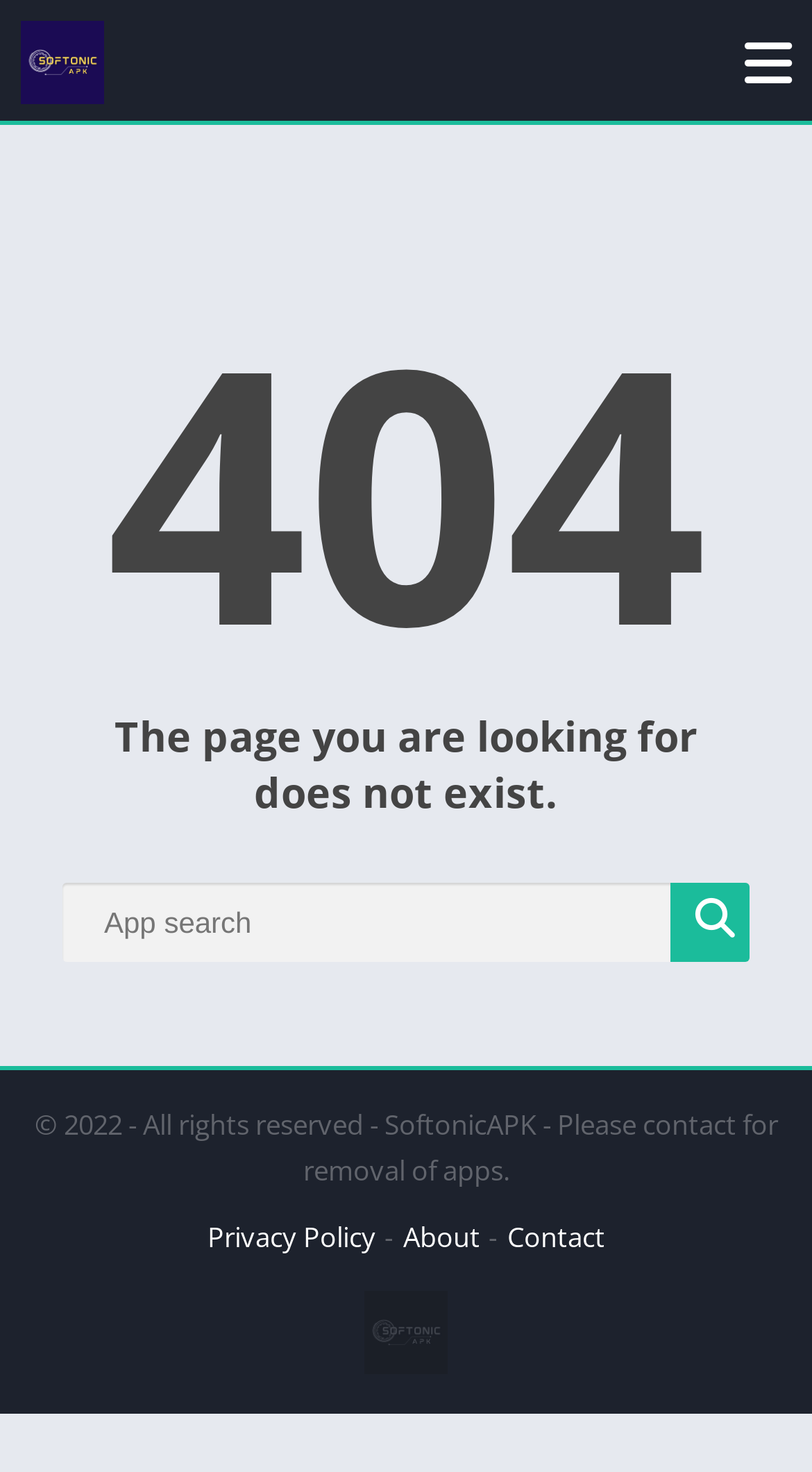Please reply to the following question using a single word or phrase: 
What is the purpose of the textbox?

Search